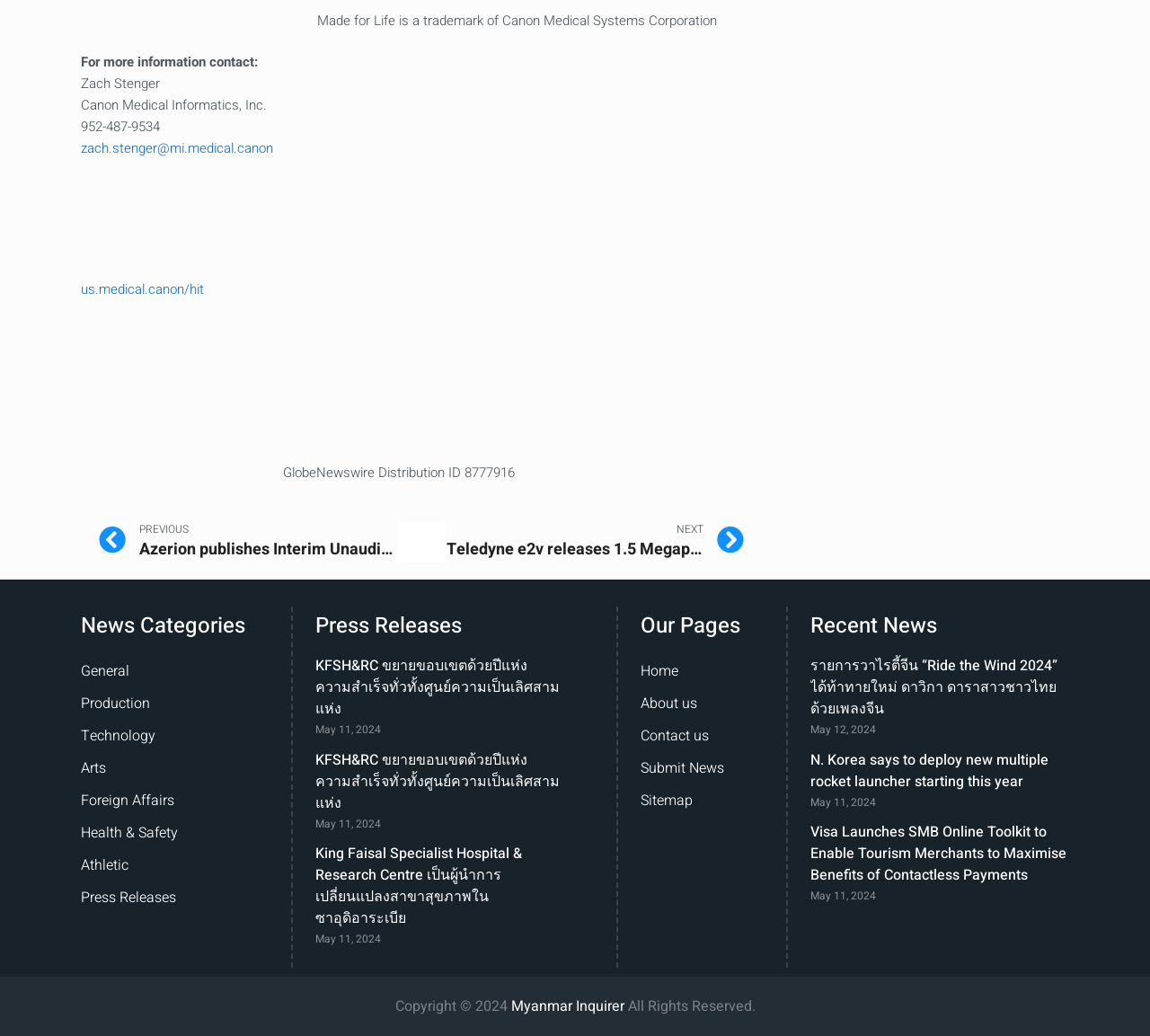Identify the bounding box coordinates for the UI element that matches this description: "Press Releases".

[0.07, 0.851, 0.246, 0.882]